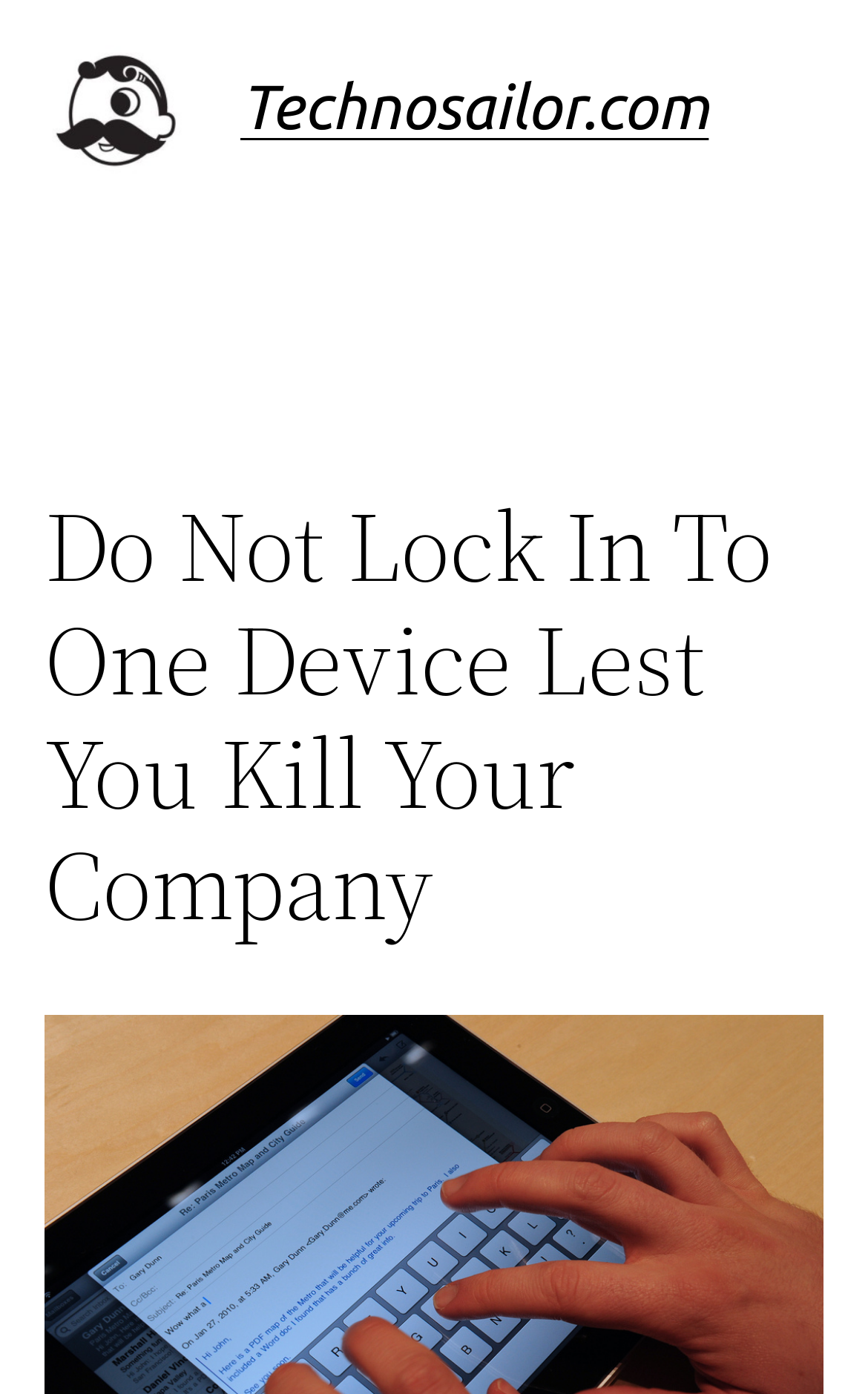Please provide a brief answer to the question using only one word or phrase: 
What is the topic of the main heading?

Device